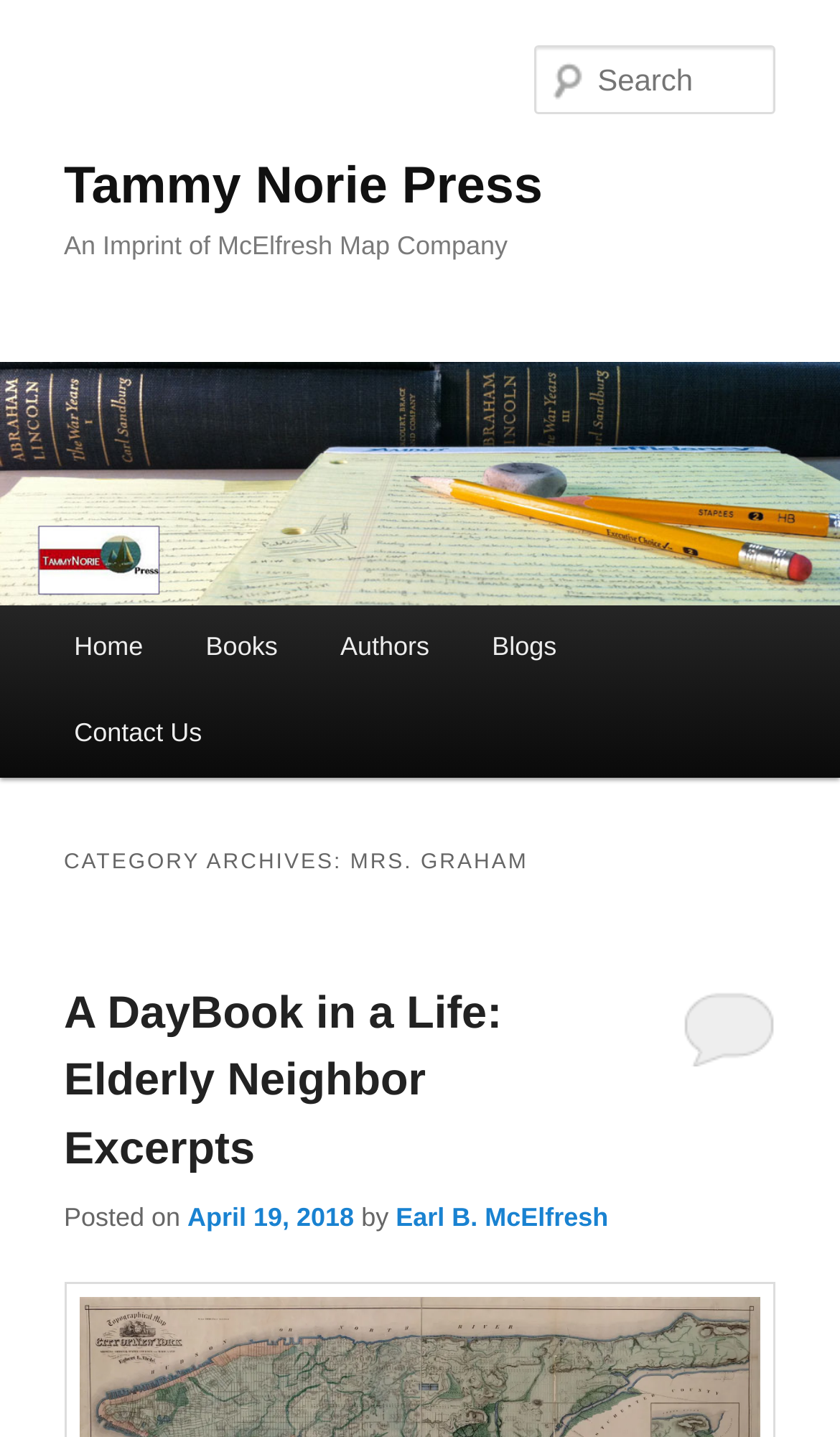How many main menu items are there? From the image, respond with a single word or brief phrase.

5